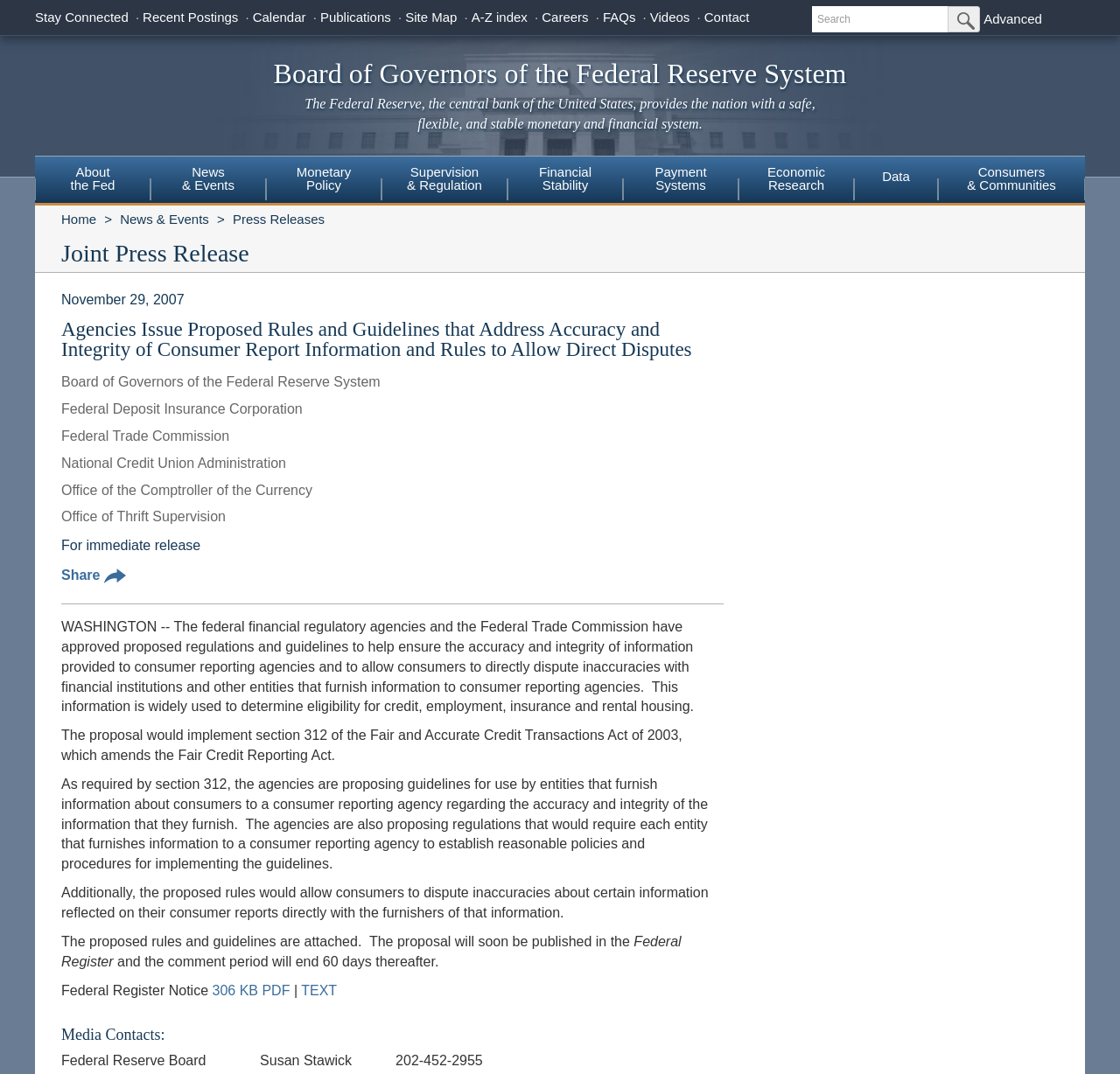Extract the bounding box coordinates for the described element: "Home". The coordinates should be represented as four float numbers between 0 and 1: [left, top, right, bottom].

[0.055, 0.197, 0.086, 0.211]